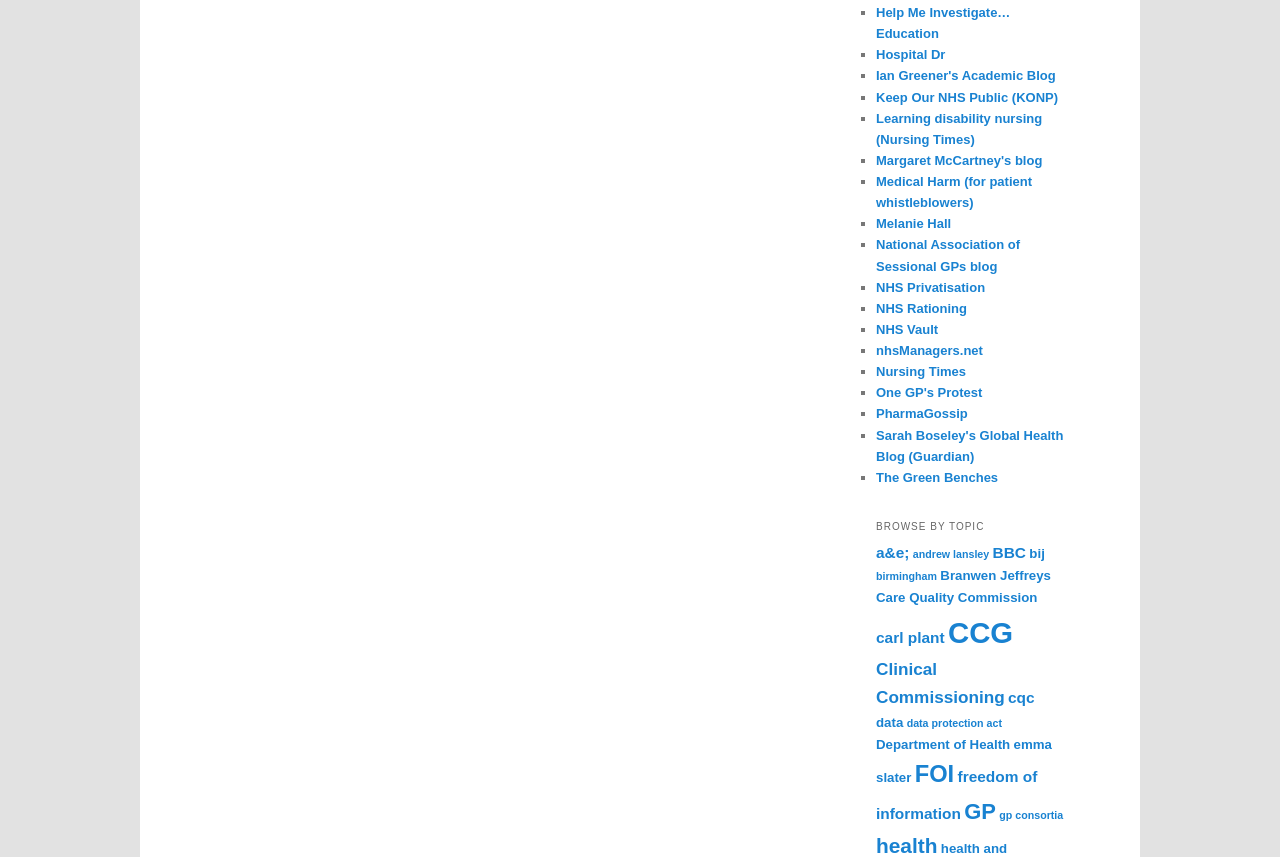Please respond to the question with a concise word or phrase:
What is the purpose of the '■' markers?

List markers